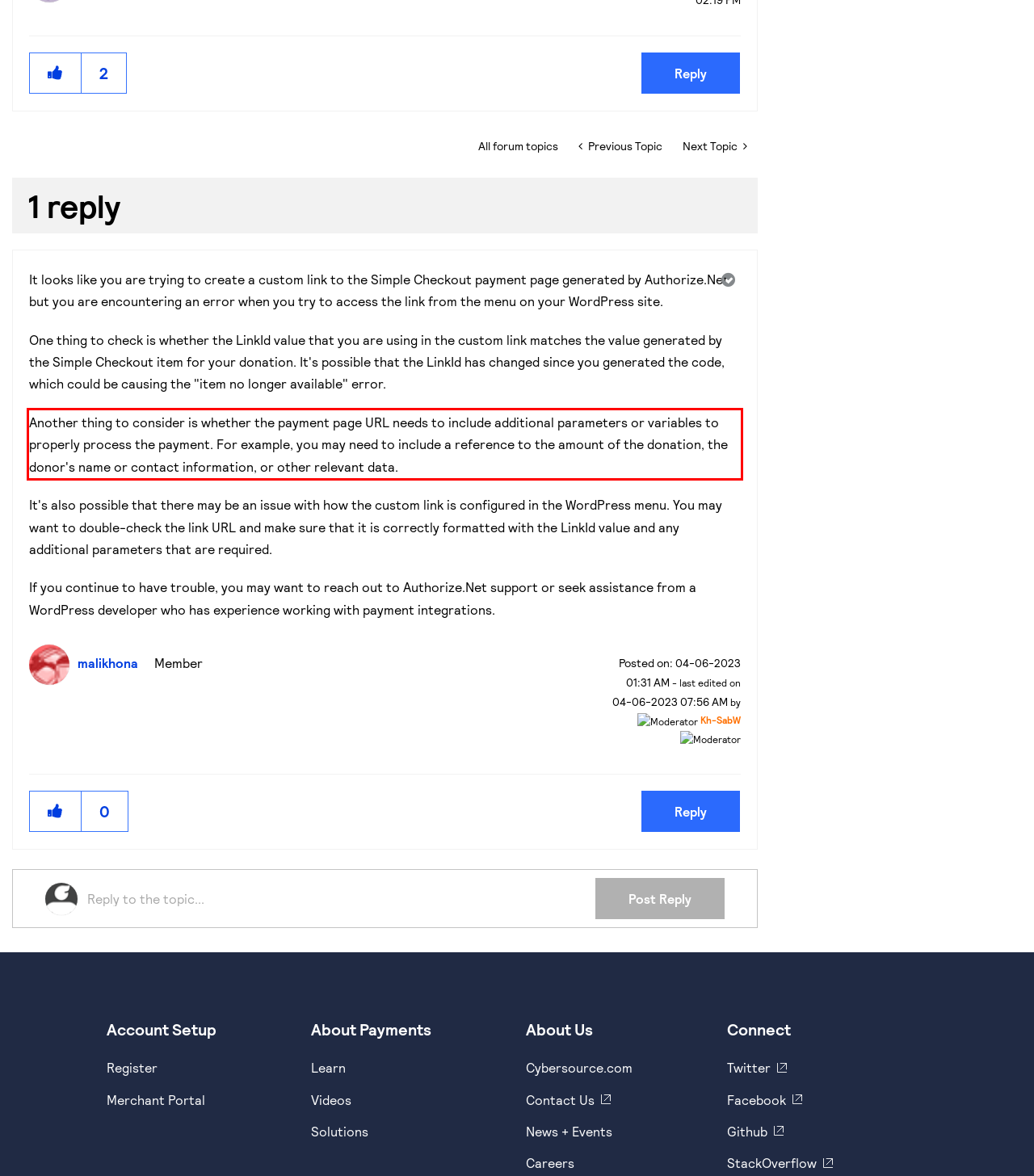You are provided with a webpage screenshot that includes a red rectangle bounding box. Extract the text content from within the bounding box using OCR.

Another thing to consider is whether the payment page URL needs to include additional parameters or variables to properly process the payment. For example, you may need to include a reference to the amount of the donation, the donor's name or contact information, or other relevant data.